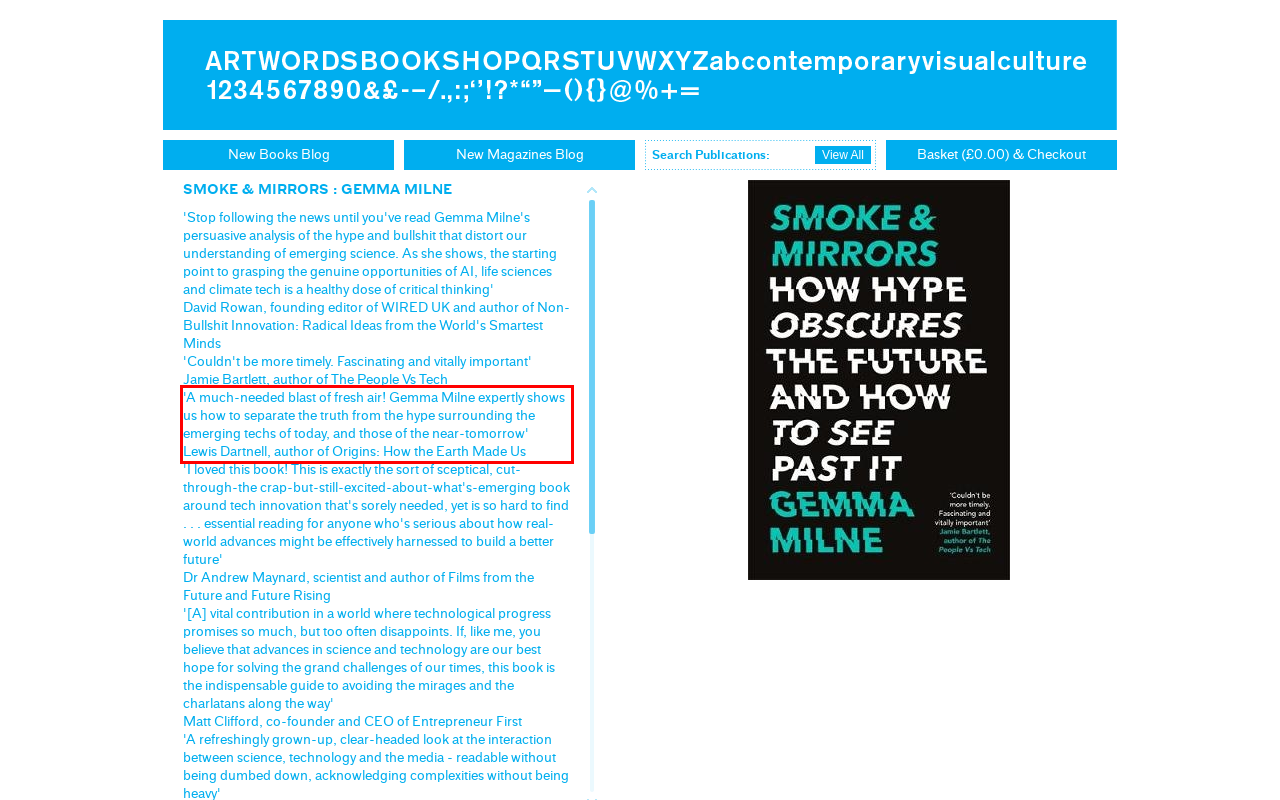Look at the provided screenshot of the webpage and perform OCR on the text within the red bounding box.

'A much-needed blast of fresh air! Gemma Milne expertly shows us how to separate the truth from the hype surrounding the emerging techs of today, and those of the near-tomorrow' Lewis Dartnell, author of Origins: How the Earth Made Us